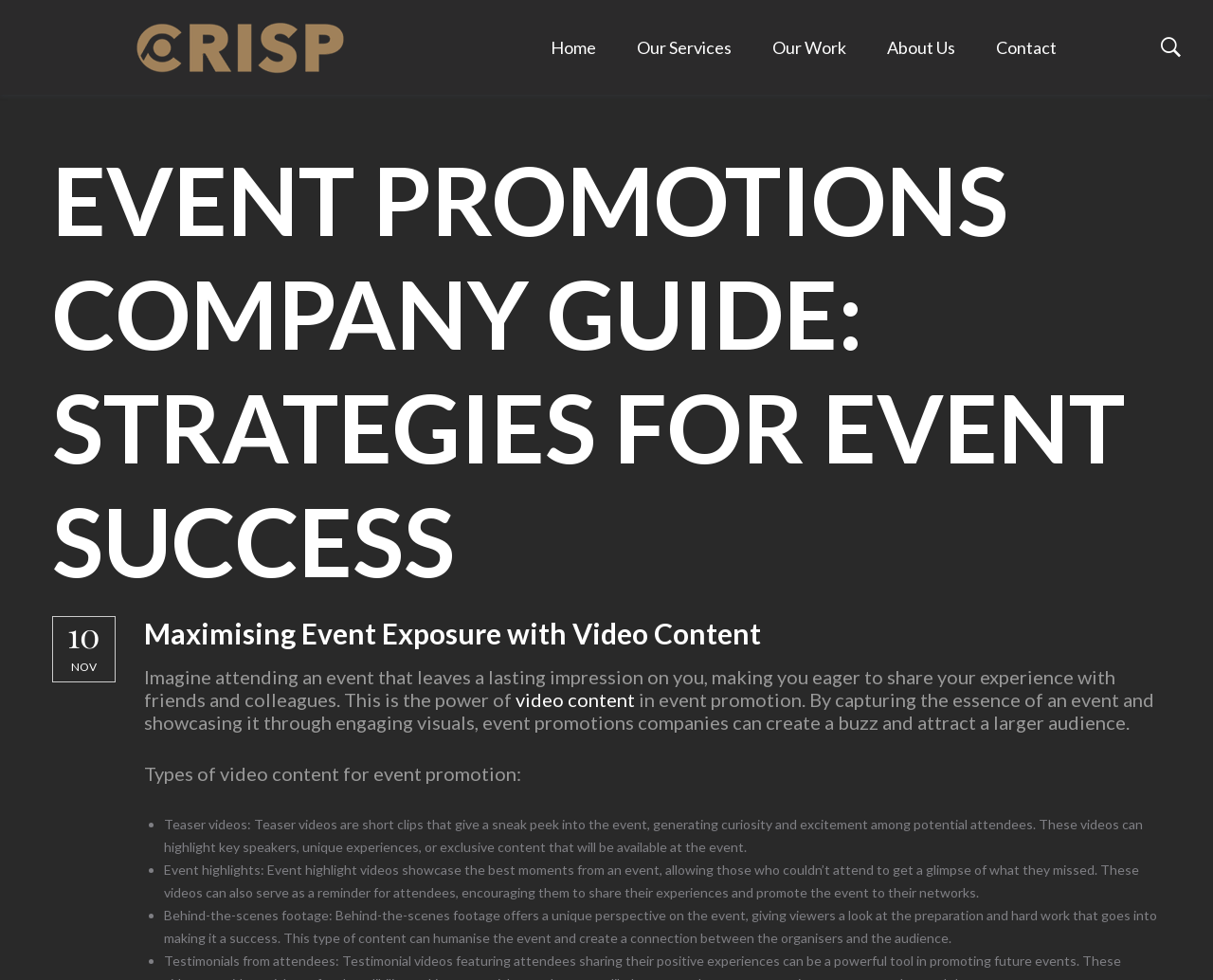Respond with a single word or phrase to the following question:
How many links are in the navigation menu?

5